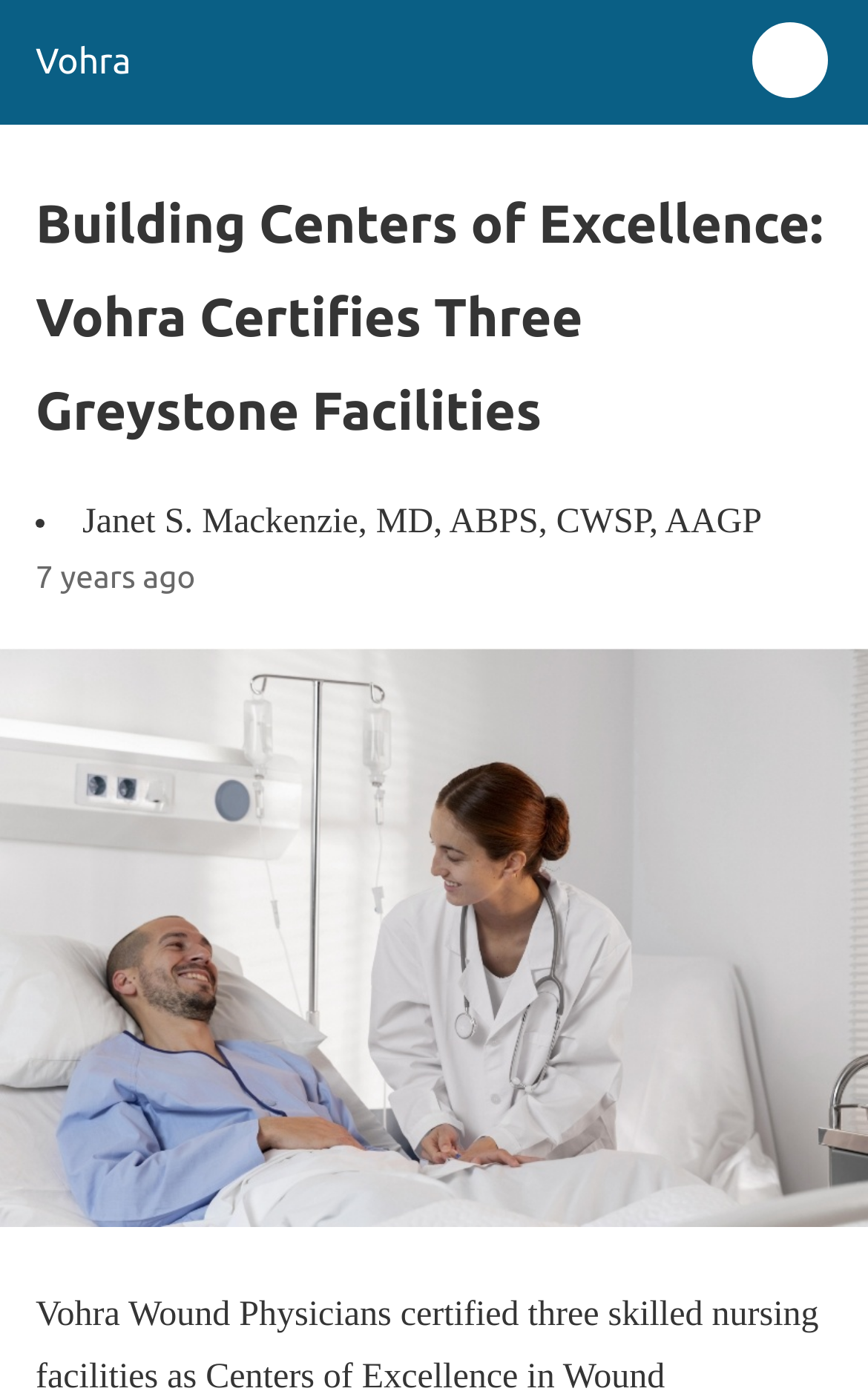How long ago was the article published?
Based on the visual information, provide a detailed and comprehensive answer.

The webpage displays a timestamp '7 years ago' next to the author's name, indicating when the article was published.